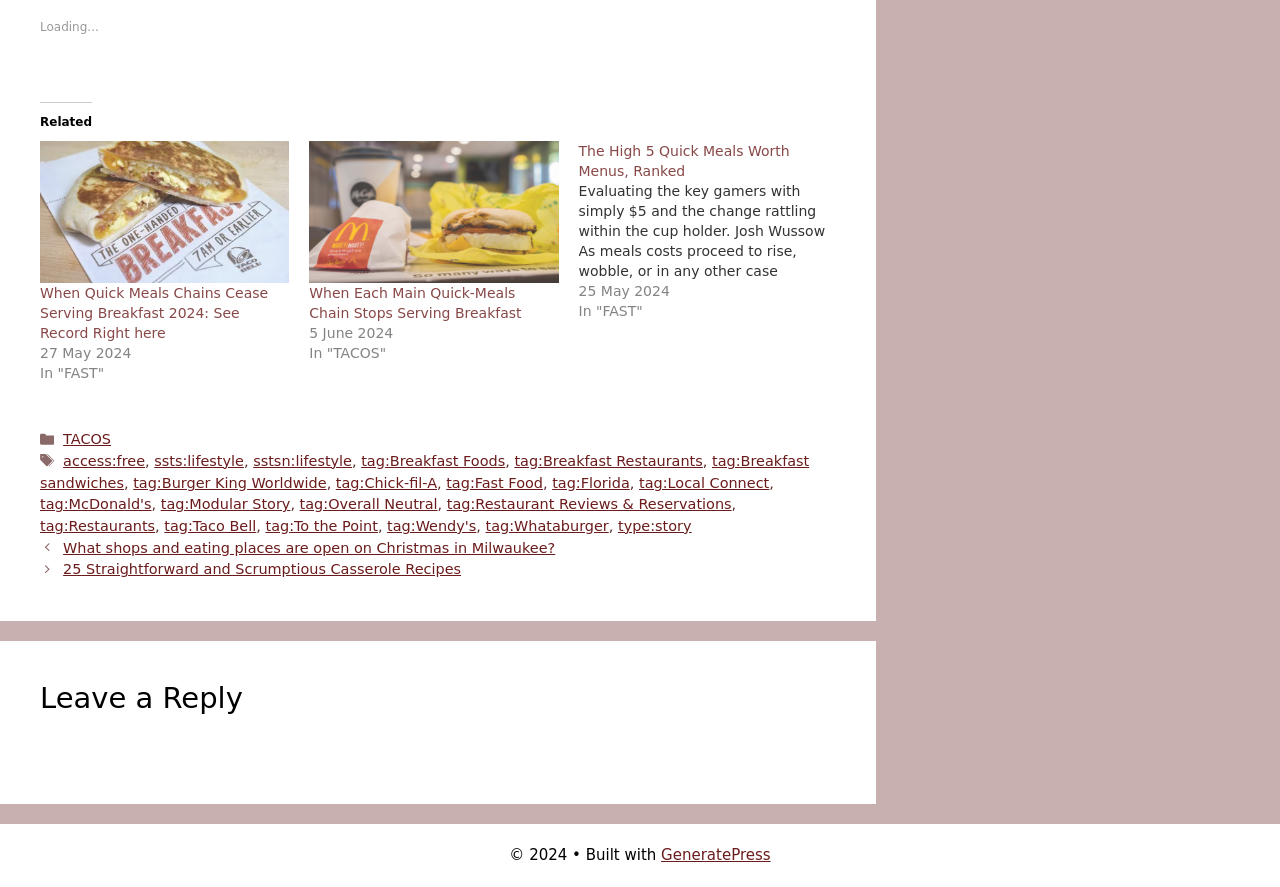Can you show the bounding box coordinates of the region to click on to complete the task described in the instruction: "Click on the link 'tag:Breakfast Foods'"?

[0.282, 0.511, 0.395, 0.529]